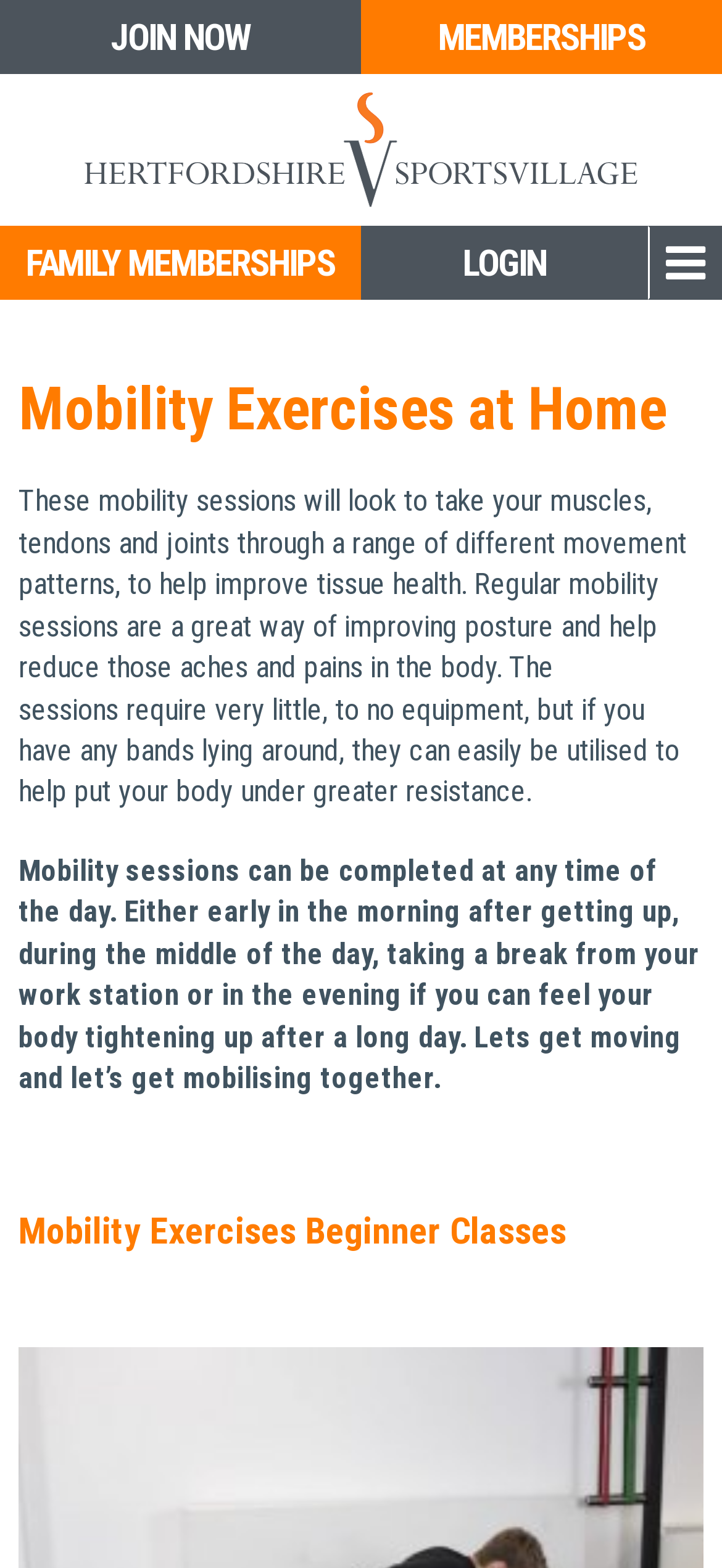When can mobility sessions be completed?
Please provide a single word or phrase answer based on the image.

Any time of day